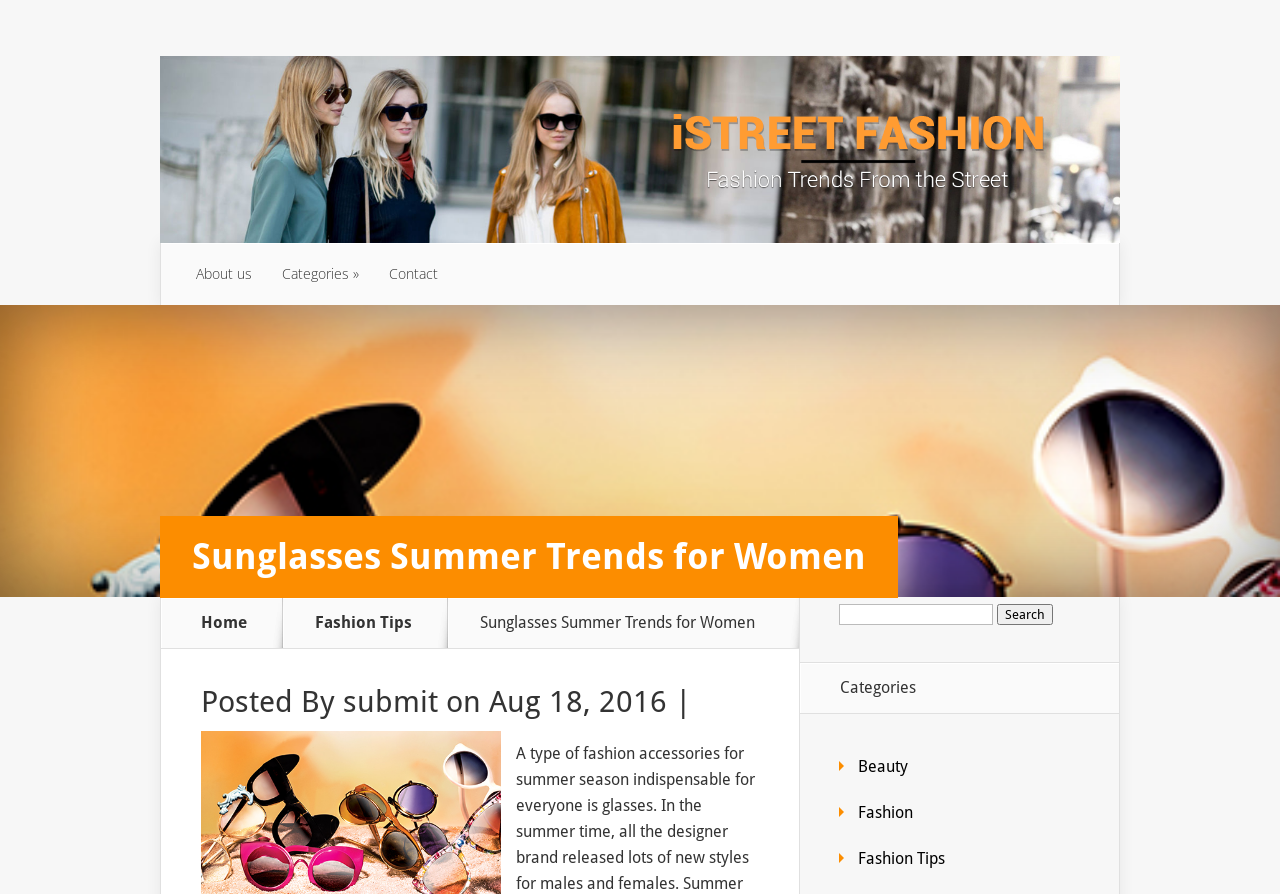Find the bounding box coordinates for the element that must be clicked to complete the instruction: "click on About us". The coordinates should be four float numbers between 0 and 1, indicated as [left, top, right, bottom].

[0.141, 0.272, 0.209, 0.342]